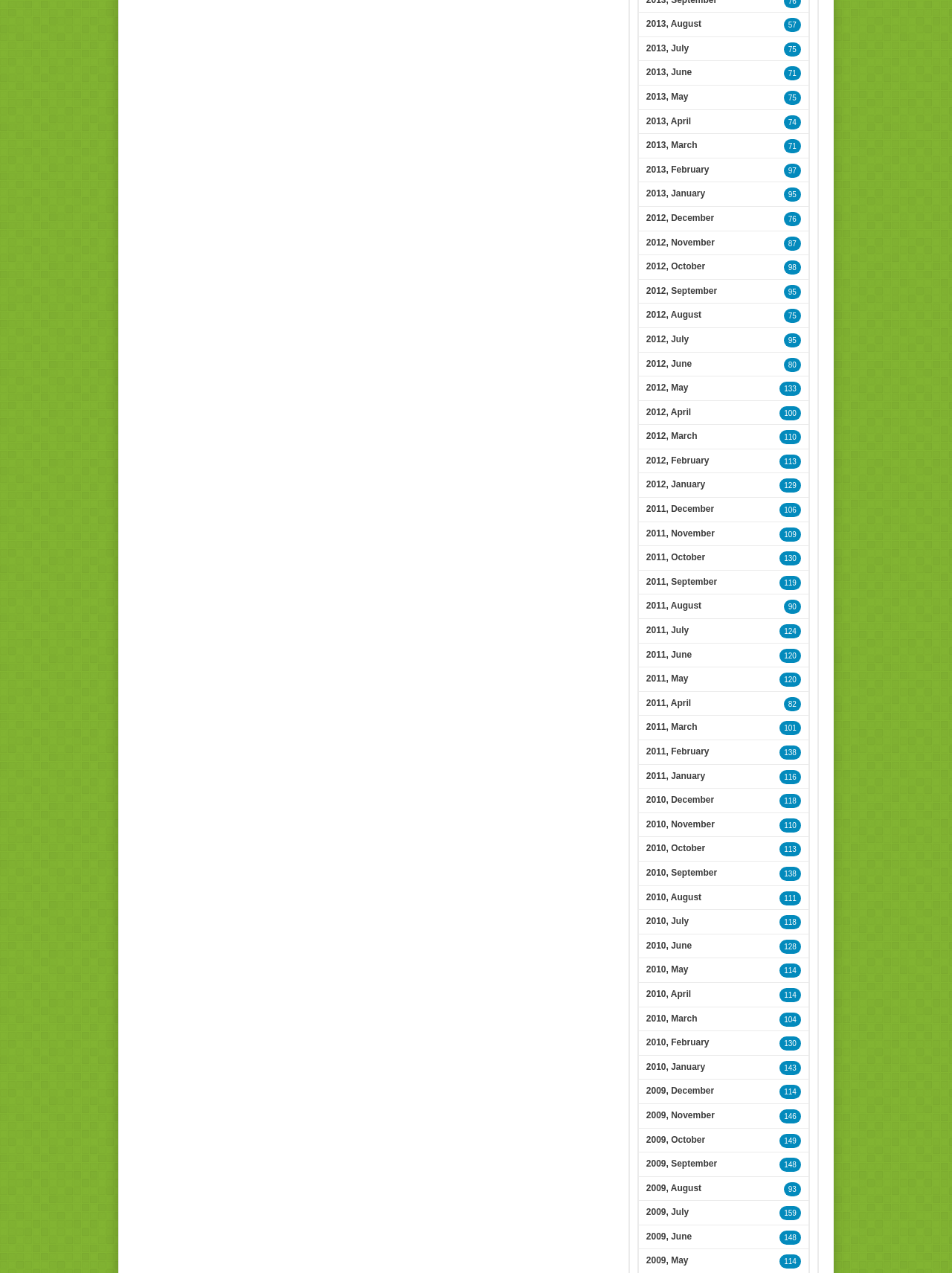Identify the bounding box coordinates of the area that should be clicked in order to complete the given instruction: "View 2011, June". The bounding box coordinates should be four float numbers between 0 and 1, i.e., [left, top, right, bottom].

[0.672, 0.506, 0.734, 0.523]